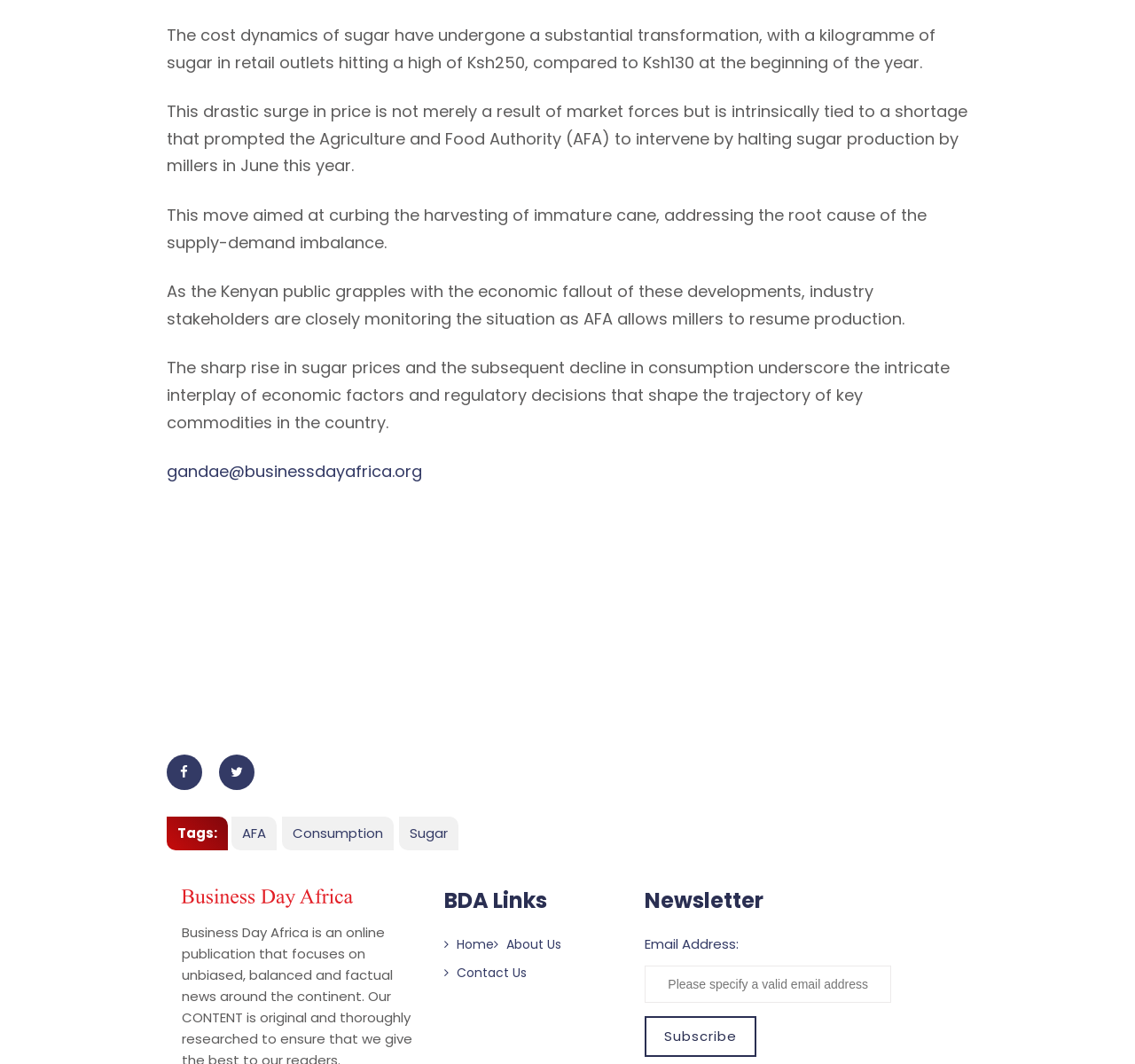Determine the bounding box coordinates for the element that should be clicked to follow this instruction: "Enter email address". The coordinates should be given as four float numbers between 0 and 1, in the format [left, top, right, bottom].

[0.568, 0.907, 0.785, 0.942]